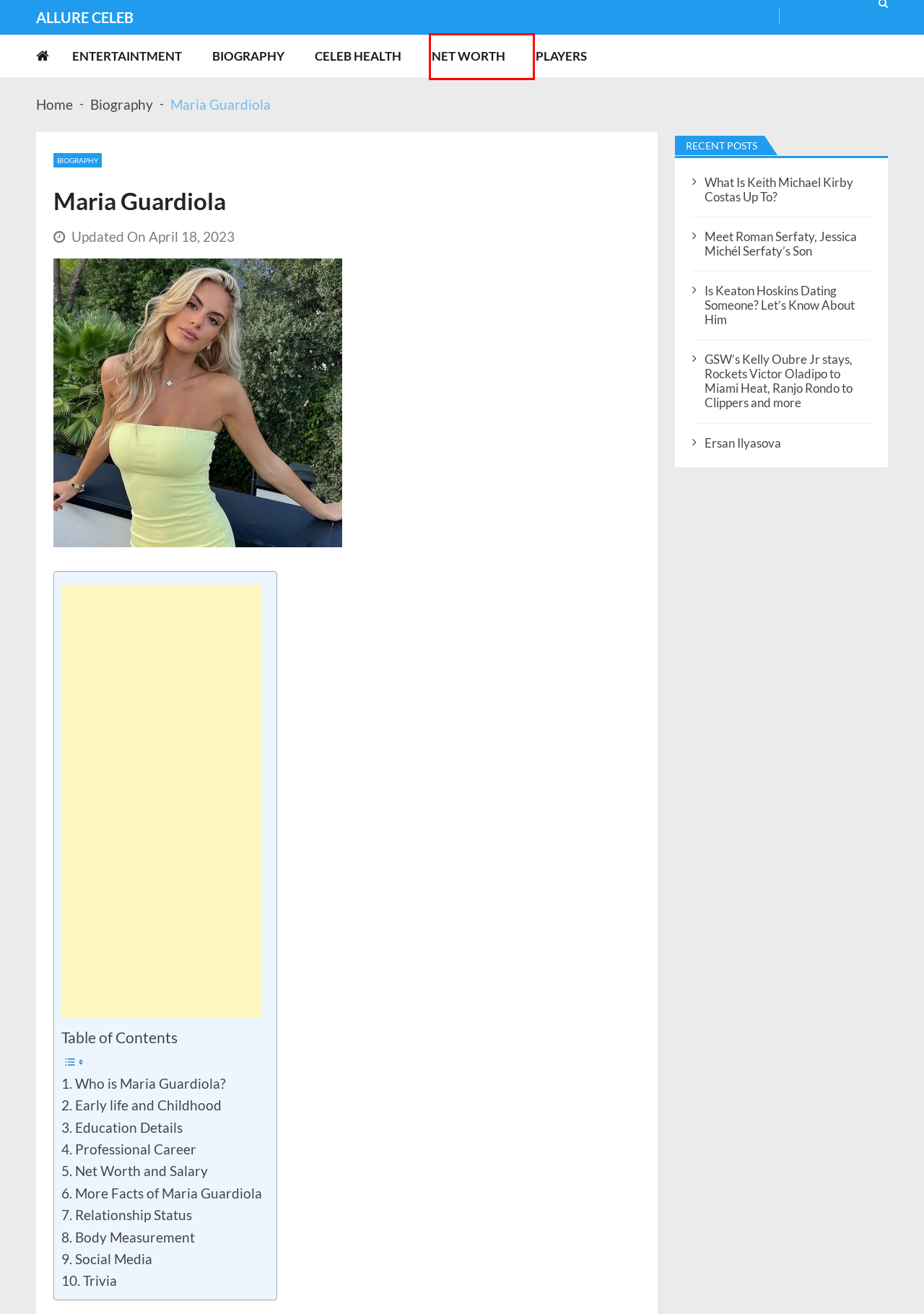You are provided with a screenshot of a webpage that has a red bounding box highlighting a UI element. Choose the most accurate webpage description that matches the new webpage after clicking the highlighted element. Here are your choices:
A. Celeb Health Archives - Allure Celeb
B. Biography Archives - Allure Celeb
C. GSW’s Kelly Oubre Jr stays, Rockets Victor Oladipo to Miami Heat
D. Networth Archives - Allure Celeb
E. What Is Keith Michael Kirby Costas Up To?
F. AllureCeleb - Celebrity gossip, biography, net worth, dating and relationship
G. Ersan Ilyasova Bio, Player, Net Worth, Height, Nationality
H. Is Keaton Hoskins Dating Someone? Let's Know About Him

D